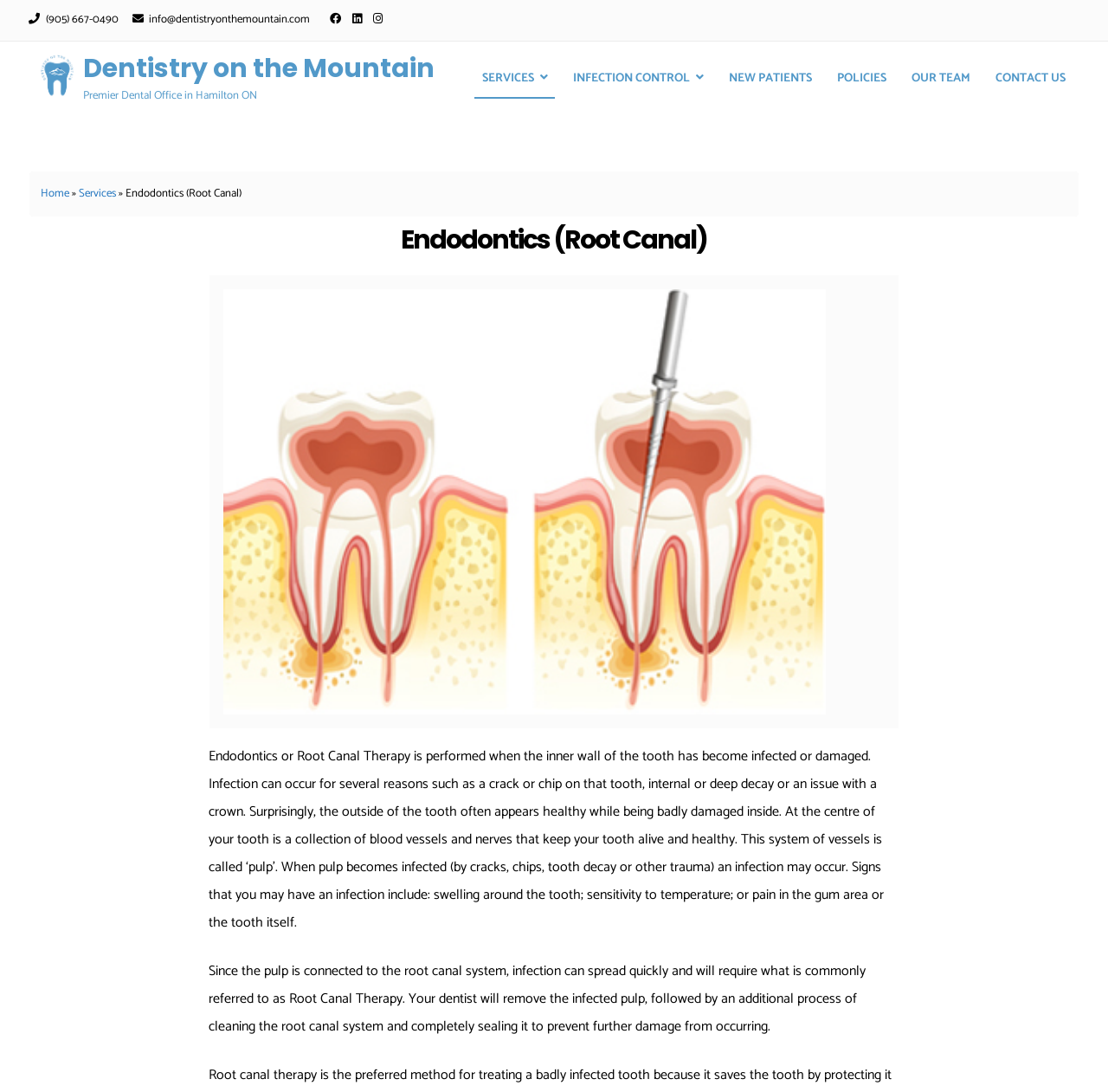Describe every aspect of the webpage comprehensively.

The webpage is about Dentistry on the Mountain, a premier dental office in Hamilton, Ontario. At the top left corner, there is a phone number "(905) 667-0490" and an email address "info@dentistryonthemountain.com" for contact information. Next to them are social media links to Facebook, LinkedIn, and Instagram. 

Below the contact information, there is a logo of Dentistry on the Mountain, which is an image with a link to the homepage. To the right of the logo, there is a heading that reads "Premier Dental Office in Hamilton ON". 

On the right side of the page, there is a menu with several links, including "SERVICES", "INFECTION CONTROL", "NEW PATIENTS", "POLICIES", "OUR TEAM", and "CONTACT US". 

On the left side of the page, there is a navigation menu with links to "Home", "Services", and the current page "Endodontics (Root Canal)". The current page has a detailed description of Endodontics or Root Canal Therapy, including what it is, why it is needed, and the process of the therapy. The description is accompanied by a large figure or image that takes up most of the page.